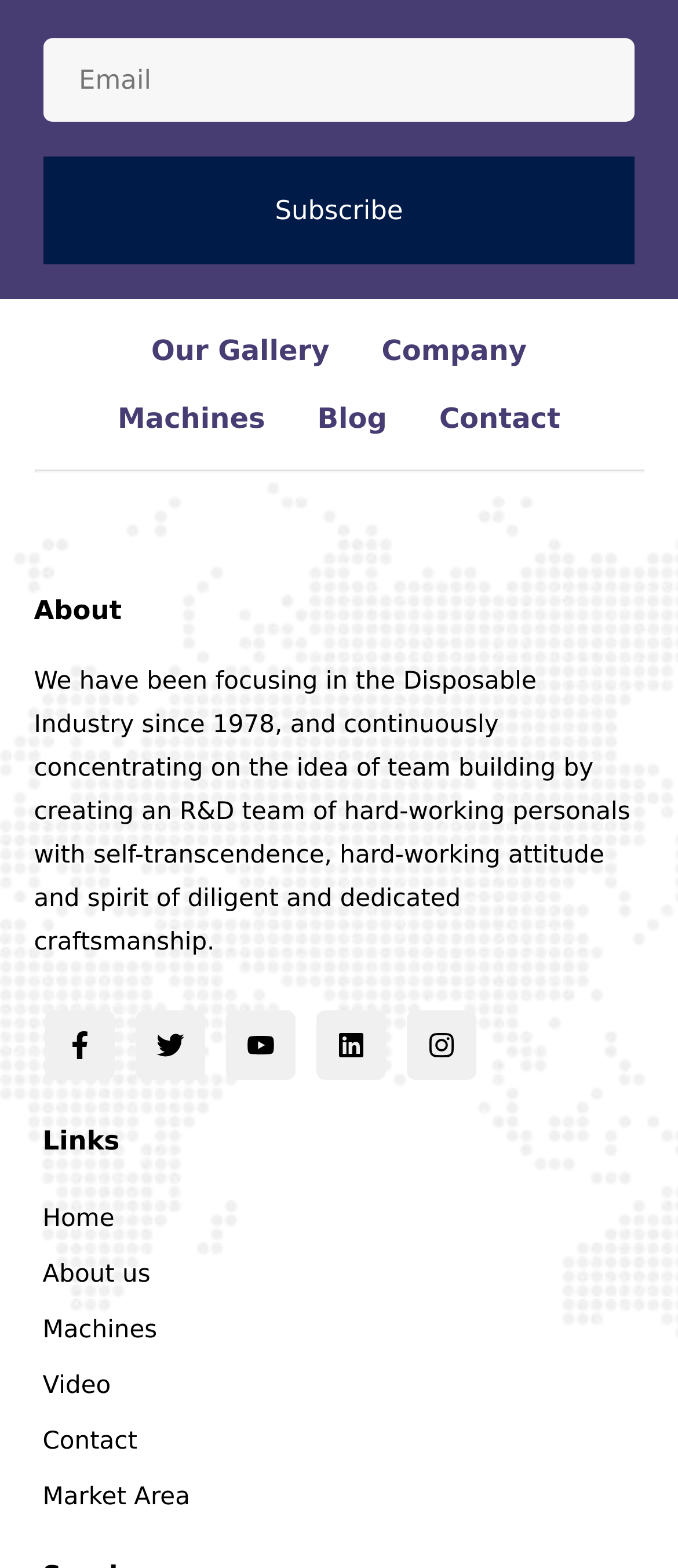Determine the bounding box coordinates for the region that must be clicked to execute the following instruction: "Enter email address".

[0.065, 0.024, 0.935, 0.078]